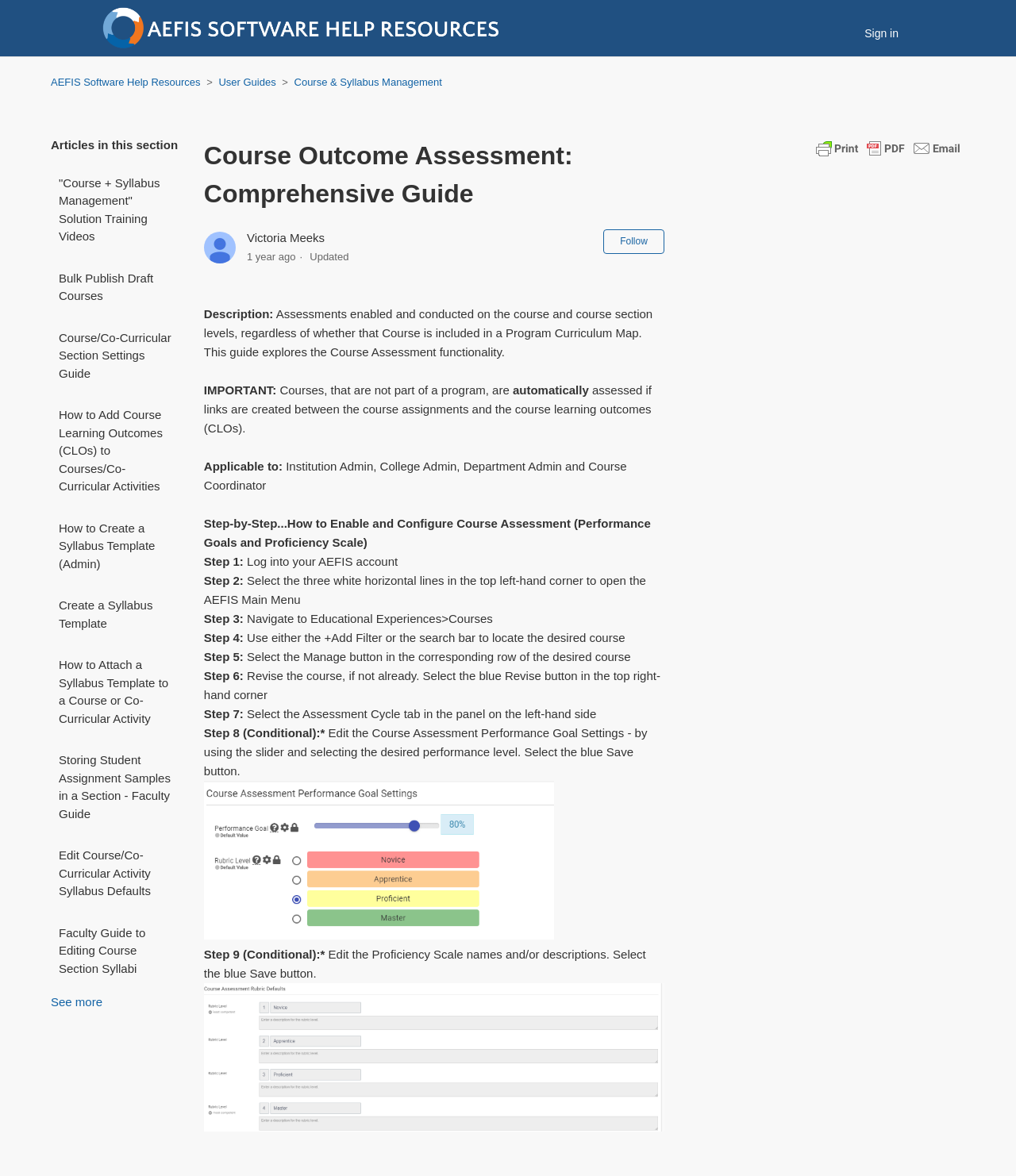Please determine the bounding box coordinates for the element that should be clicked to follow these instructions: "Sign in".

[0.851, 0.017, 0.9, 0.039]